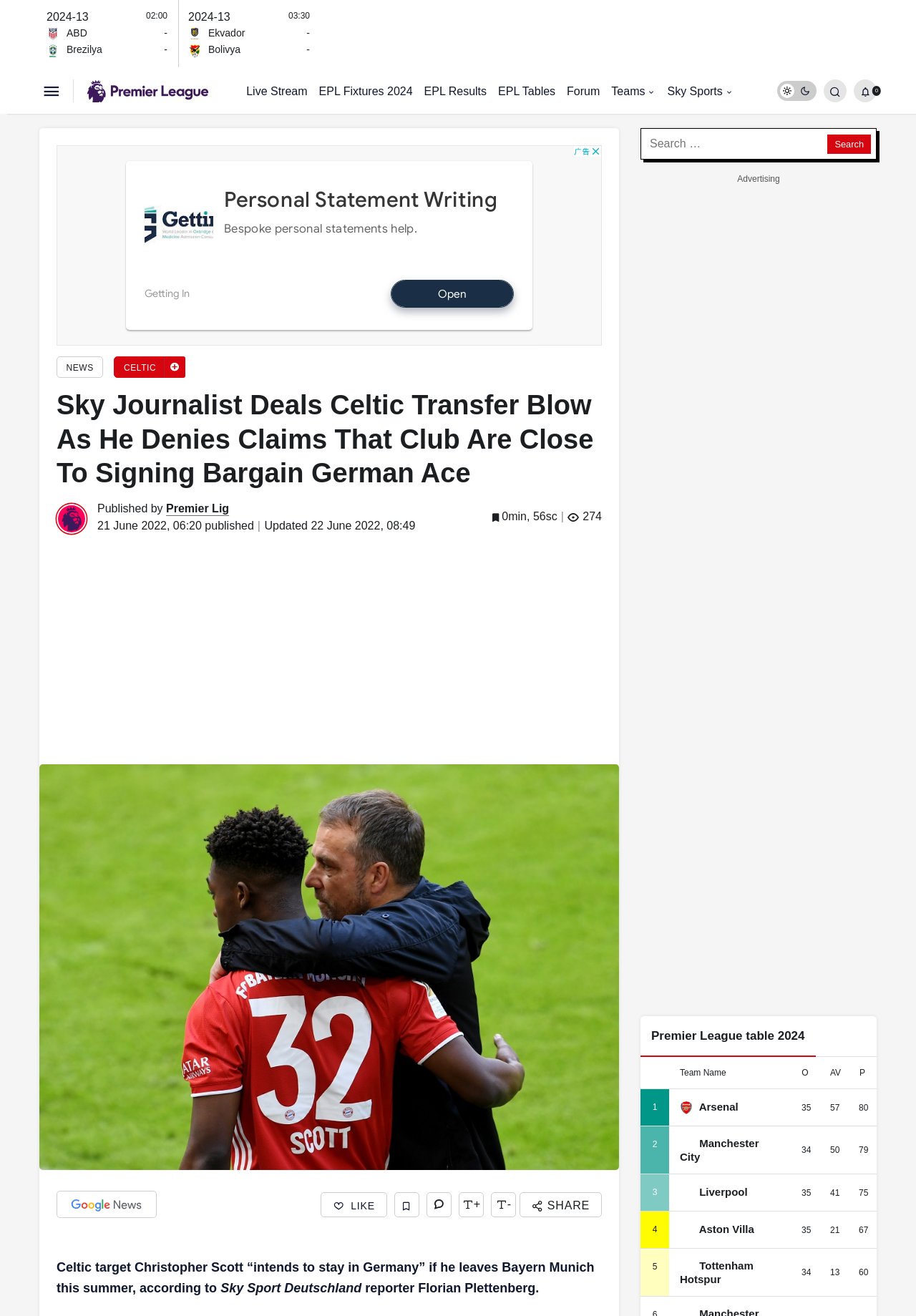Locate and extract the text of the main heading on the webpage.

Sky Journalist Deals Celtic Transfer Blow As He Denies Claims That Club Are Close To Signing Bargain German Ace